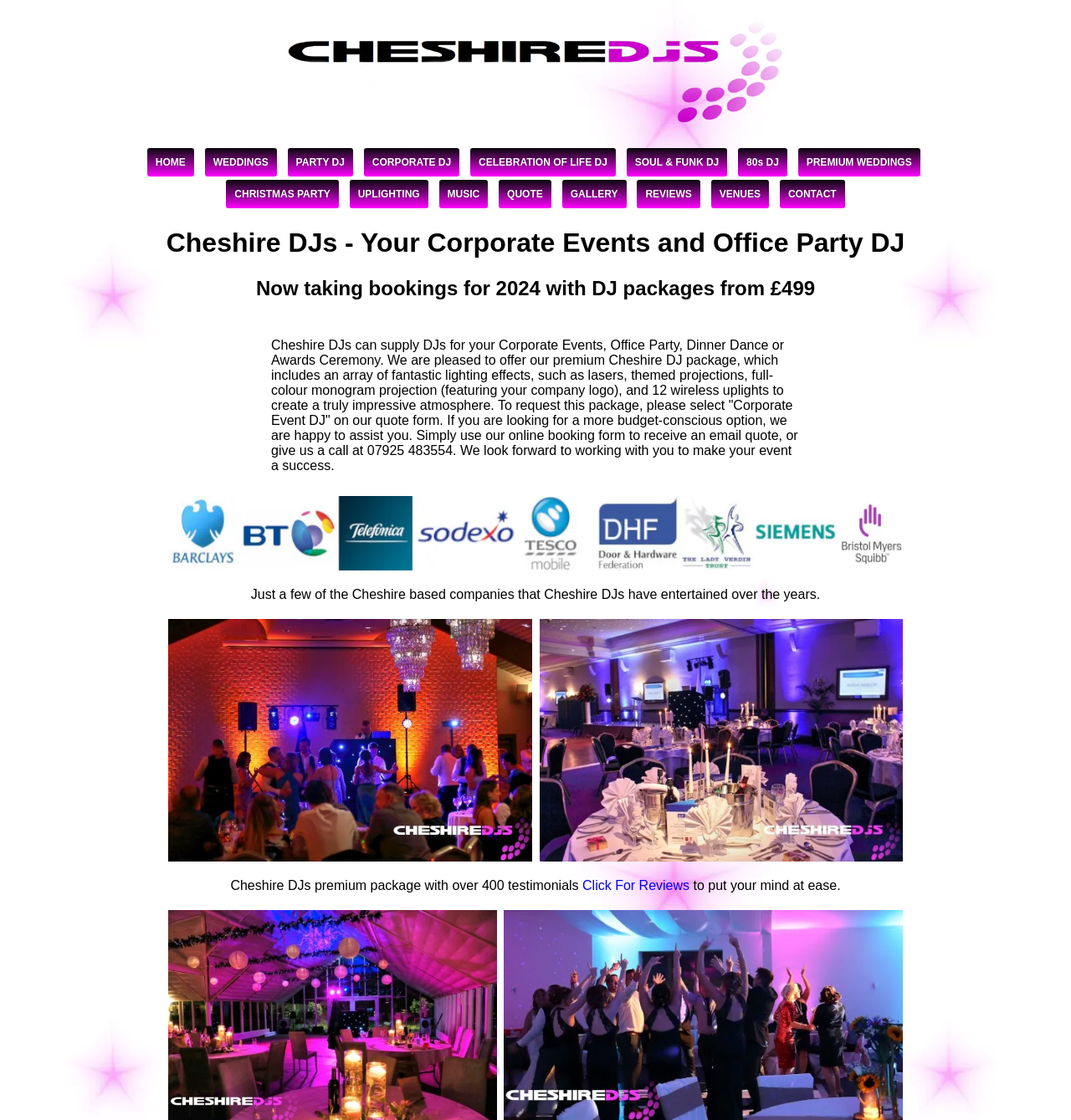Could you provide the bounding box coordinates for the portion of the screen to click to complete this instruction: "Share on Twitter"?

None